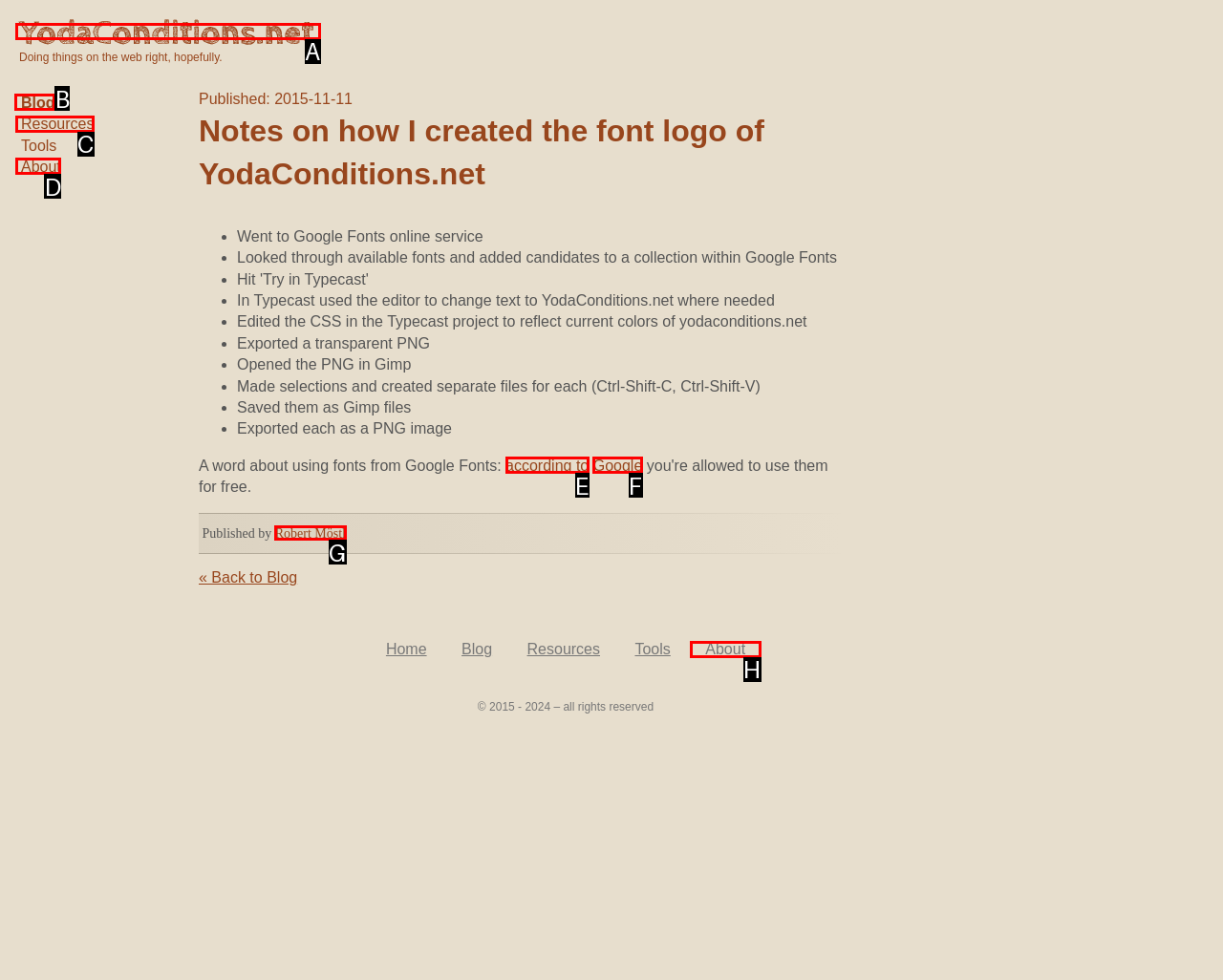Select the appropriate HTML element to click on to finish the task: Visit the 'Blog' page.
Answer with the letter corresponding to the selected option.

B